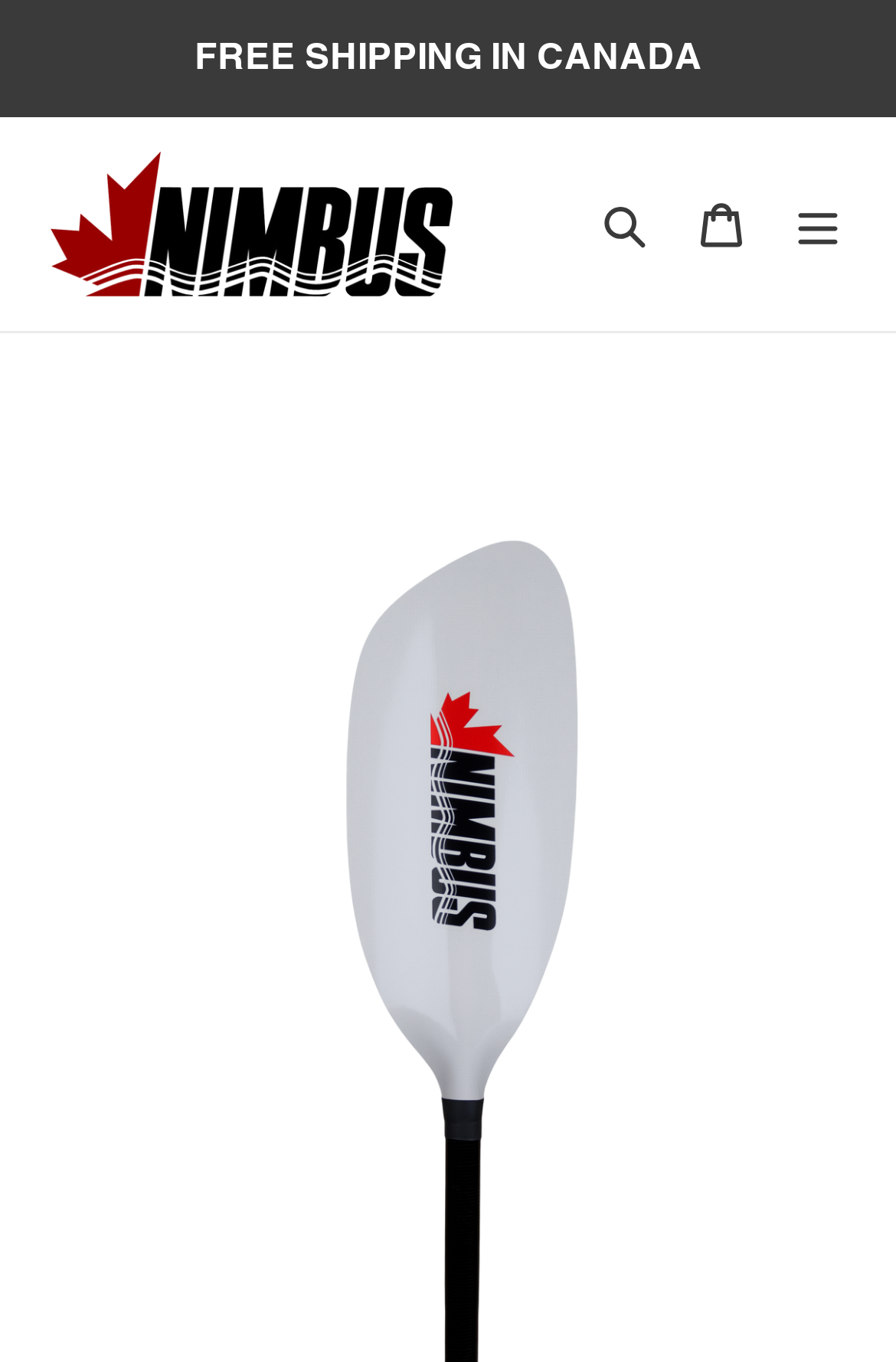Determine the bounding box coordinates of the UI element that matches the following description: "Primary Menu". The coordinates should be four float numbers between 0 and 1 in the format [left, top, right, bottom].

None